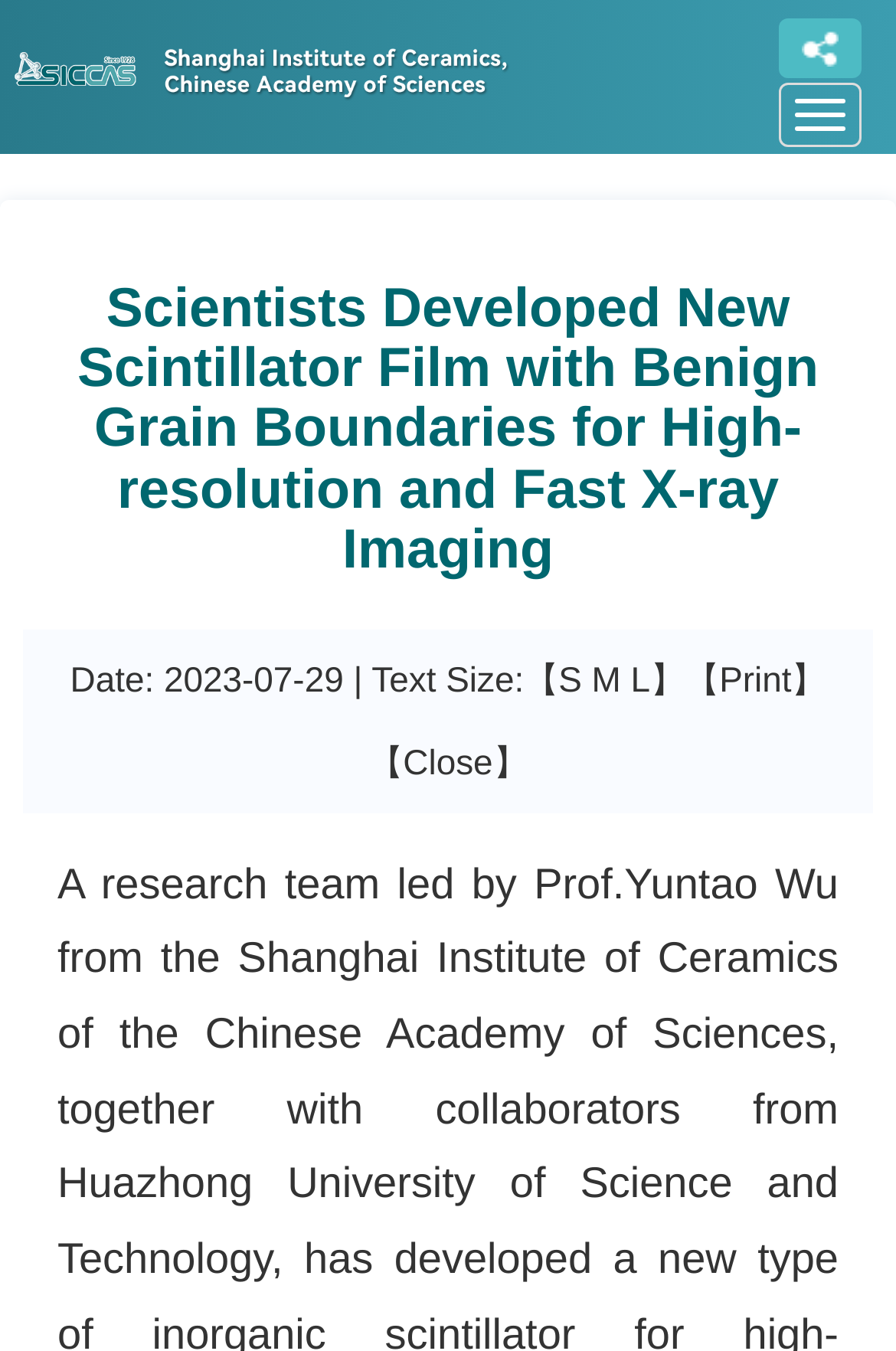Create an elaborate caption for the webpage.

The webpage appears to be a news article or press release about a scientific development. At the top-left corner, there is a link and an image, which are likely a logo or a banner. On the top-right corner, there is a button, and next to it, there is a smaller image, possibly an icon. Below the button, there is another button with the text "Toggle navigation".

The main heading of the article, "Scientists Developed New Scintillator Film with Benign Grain Boundaries for High-resolution and Fast X-ray Imaging", is prominently displayed in the middle of the page. Below the heading, there is a section with text that includes the date "2023-07-29" and options to adjust the text size, with links labeled "S", "M", and "L". To the right of this section, there are two more links, "【Print】" and "【Close】".

Overall, the webpage has a simple and clean layout, with a focus on presenting the main article heading and content.